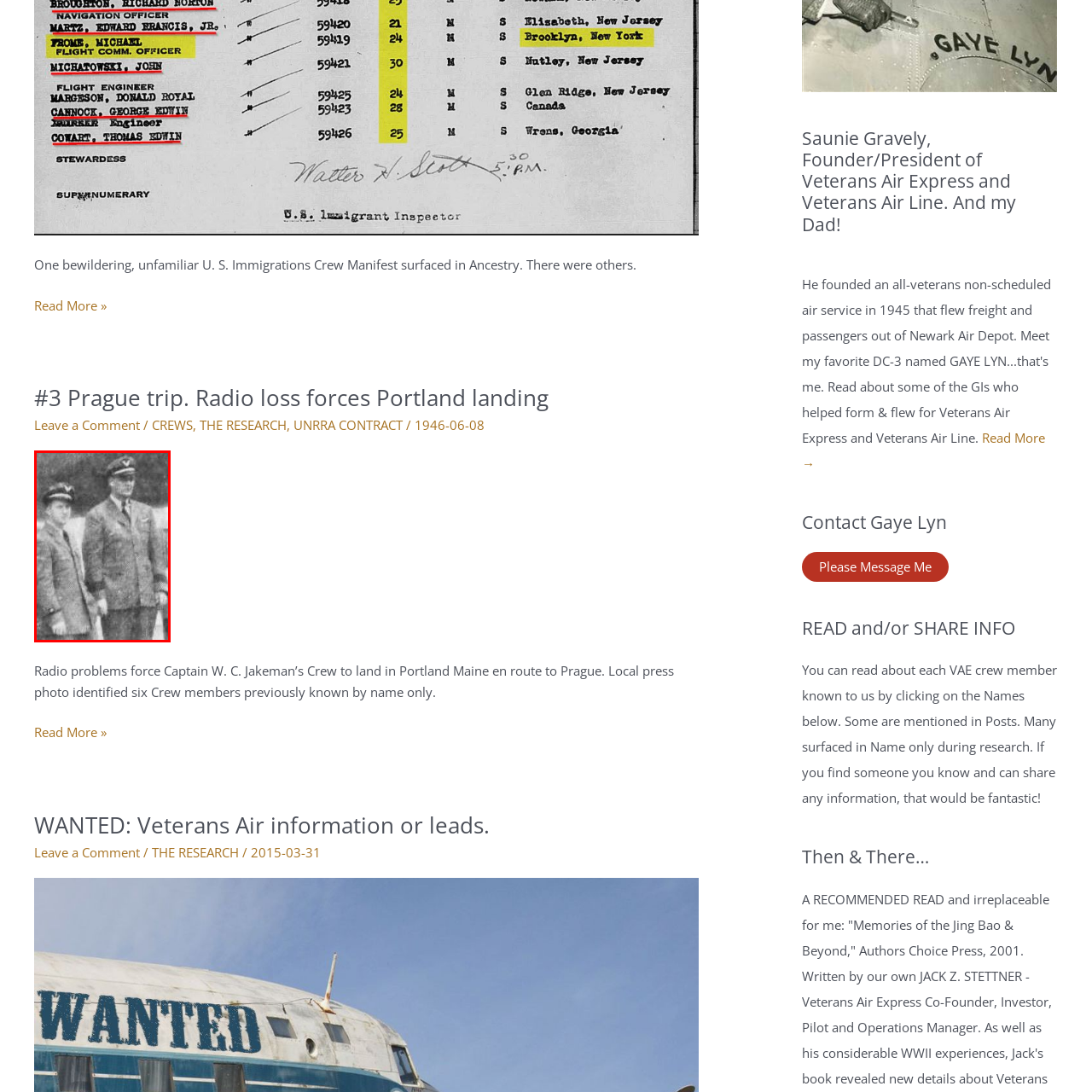Elaborate on the image contained within the red outline, providing as much detail as possible.

A photograph captures a moment featuring two members of a U.S. crew, presumably associated with a significant flight operation. The image shows them standing side by side, both wearing military-style attire, including caps adorned with insignia. The backdrop is slightly blurred, suggesting that the focus is on the crew members. This photo is referenced in relation to an incident involving Captain W. C. Jakeman’s crew, who faced radio issues that forced their landing in Portland, Maine, while en route to Prague in 1946. Such historical images provide a glimpse into the challenges faced by aviation crews during that era, as well as the individuals who took part in these crucial operations. The photo holds particular significance in documenting the aviation history tied to the time and the crew members who were previously known by name only in local press reports.